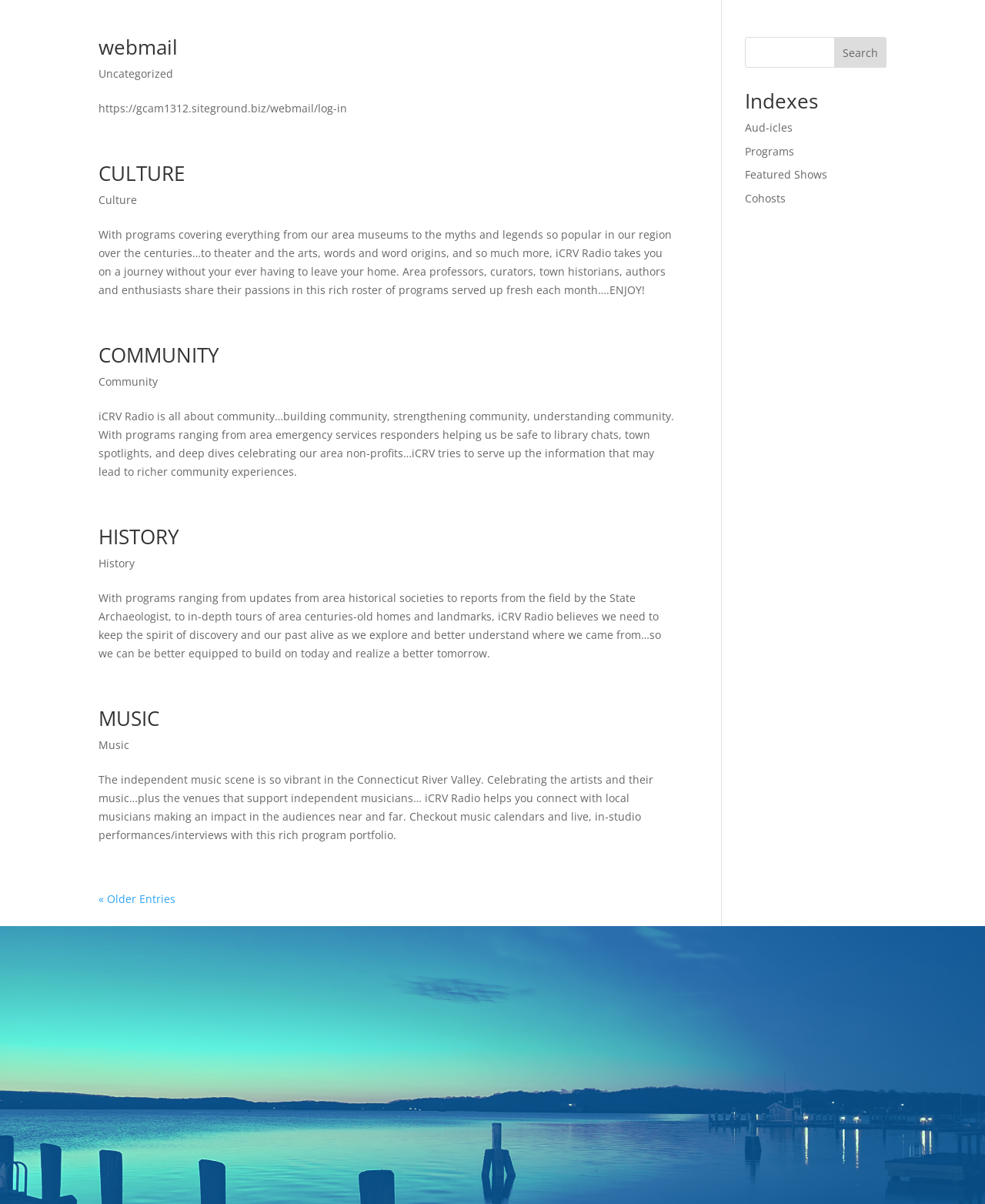Determine the bounding box for the UI element that matches this description: "« Older Entries".

[0.1, 0.741, 0.178, 0.753]